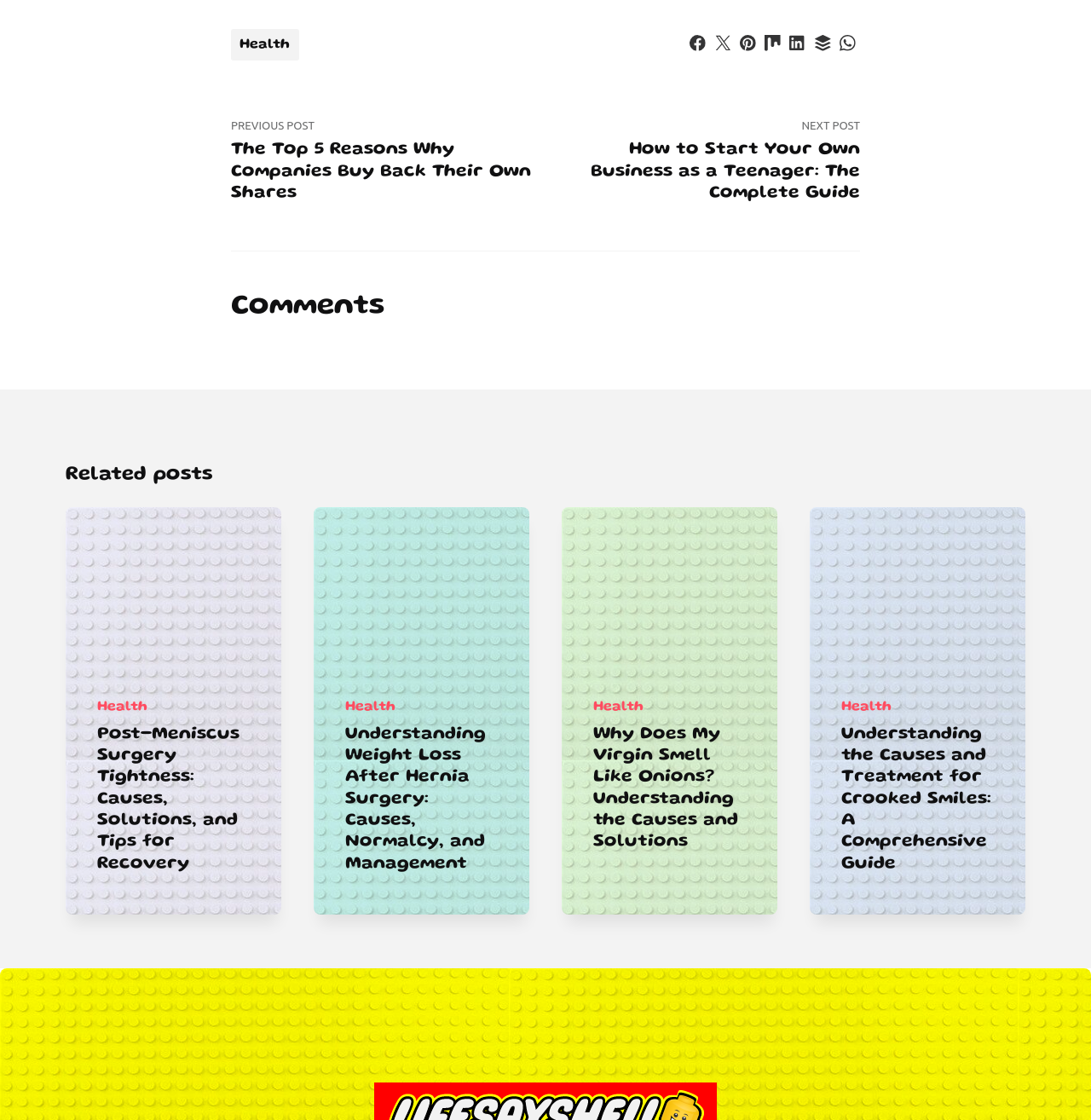Determine the bounding box coordinates for the clickable element required to fulfill the instruction: "Read post about meniscus surgery". Provide the coordinates as four float numbers between 0 and 1, i.e., [left, top, right, bottom].

[0.089, 0.646, 0.229, 0.781]